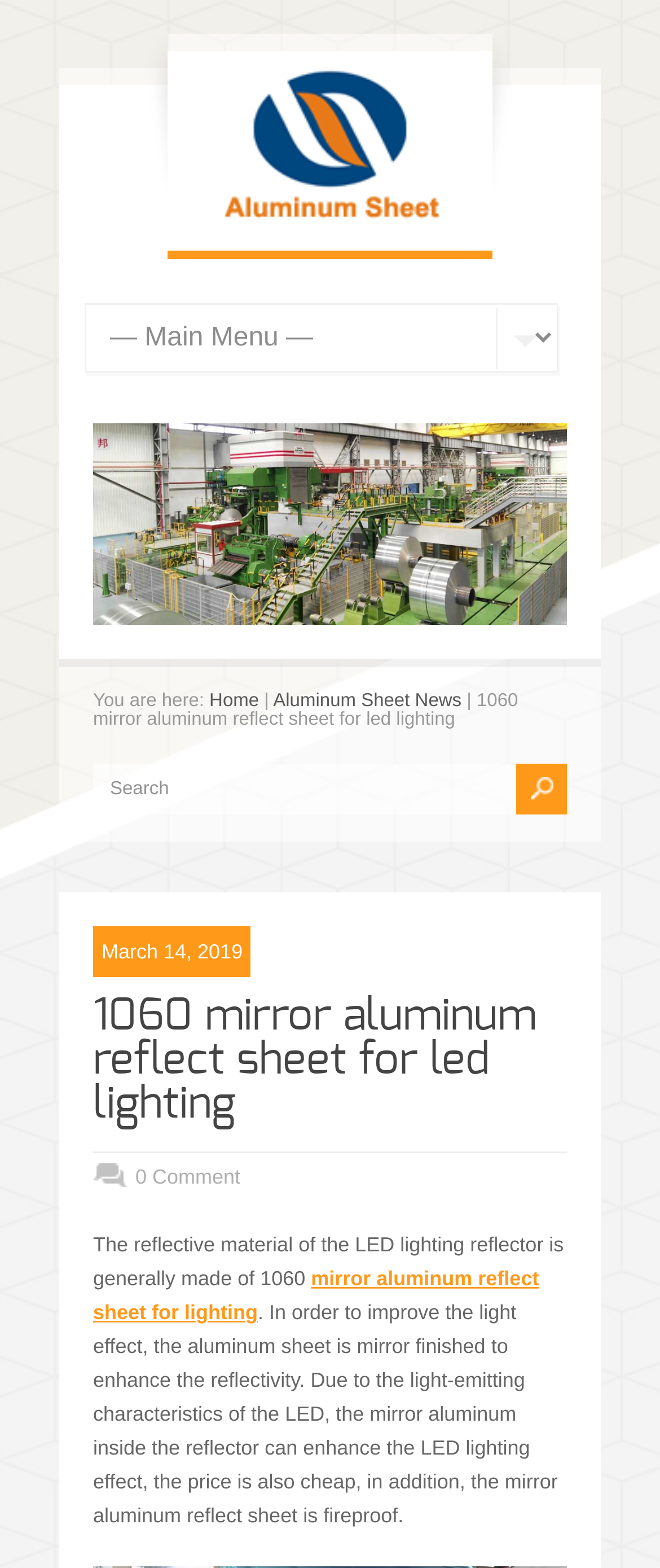What is the purpose of mirror finishing the aluminum sheet?
Answer the question in a detailed and comprehensive manner.

The question is asking about the purpose of mirror finishing the aluminum sheet. From the webpage, we can see that the text 'In order to improve the light effect, the aluminum sheet is mirror finished to enhance the reflectivity.' is present, which directly answers the question.